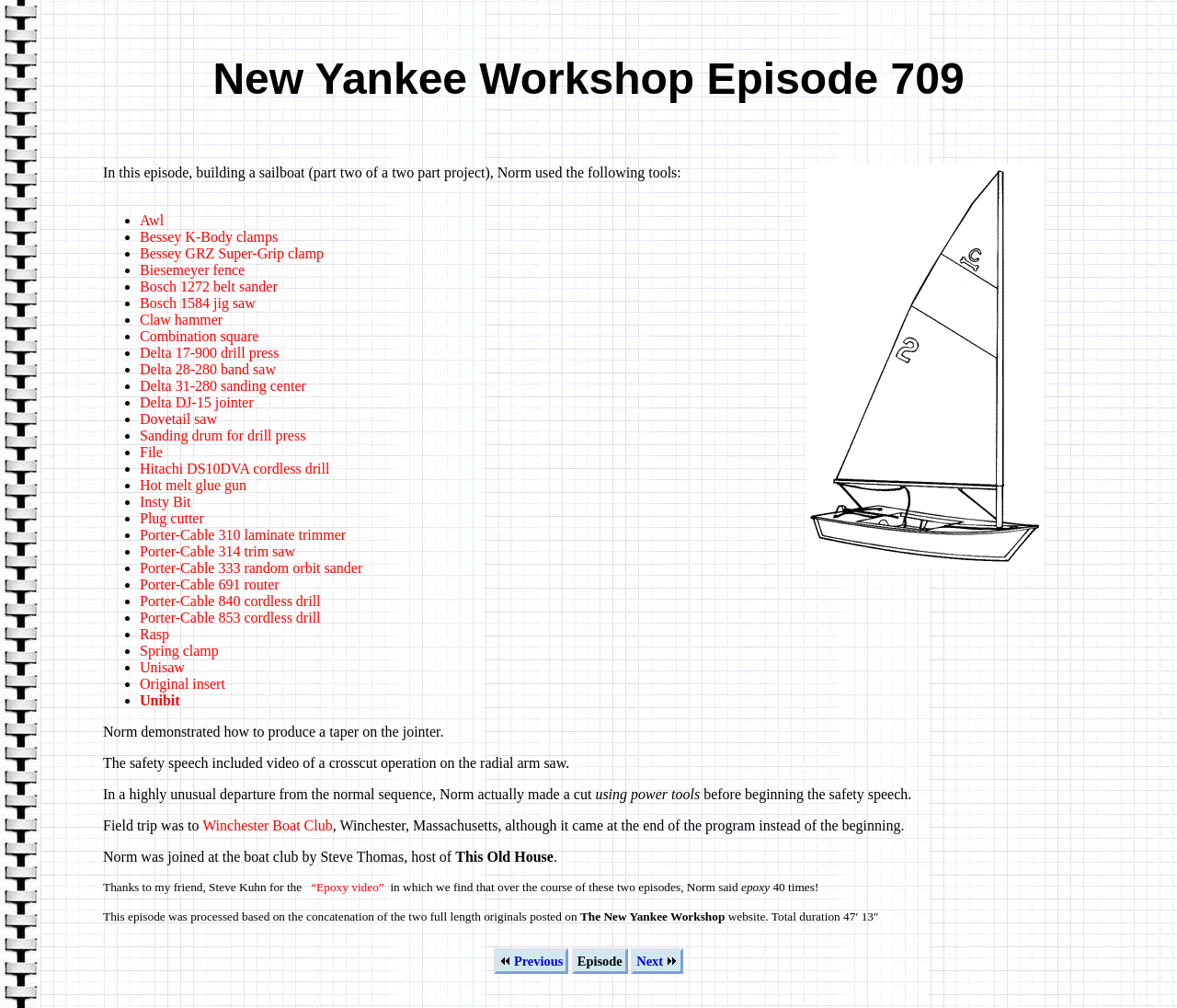Where did Norm go on a field trip?
Answer the question with a thorough and detailed explanation.

The text 'Field trip was to Winchester Boat Club, Winchester, Massachusetts...' indicates that Norm went on a field trip to the Winchester Boat Club.